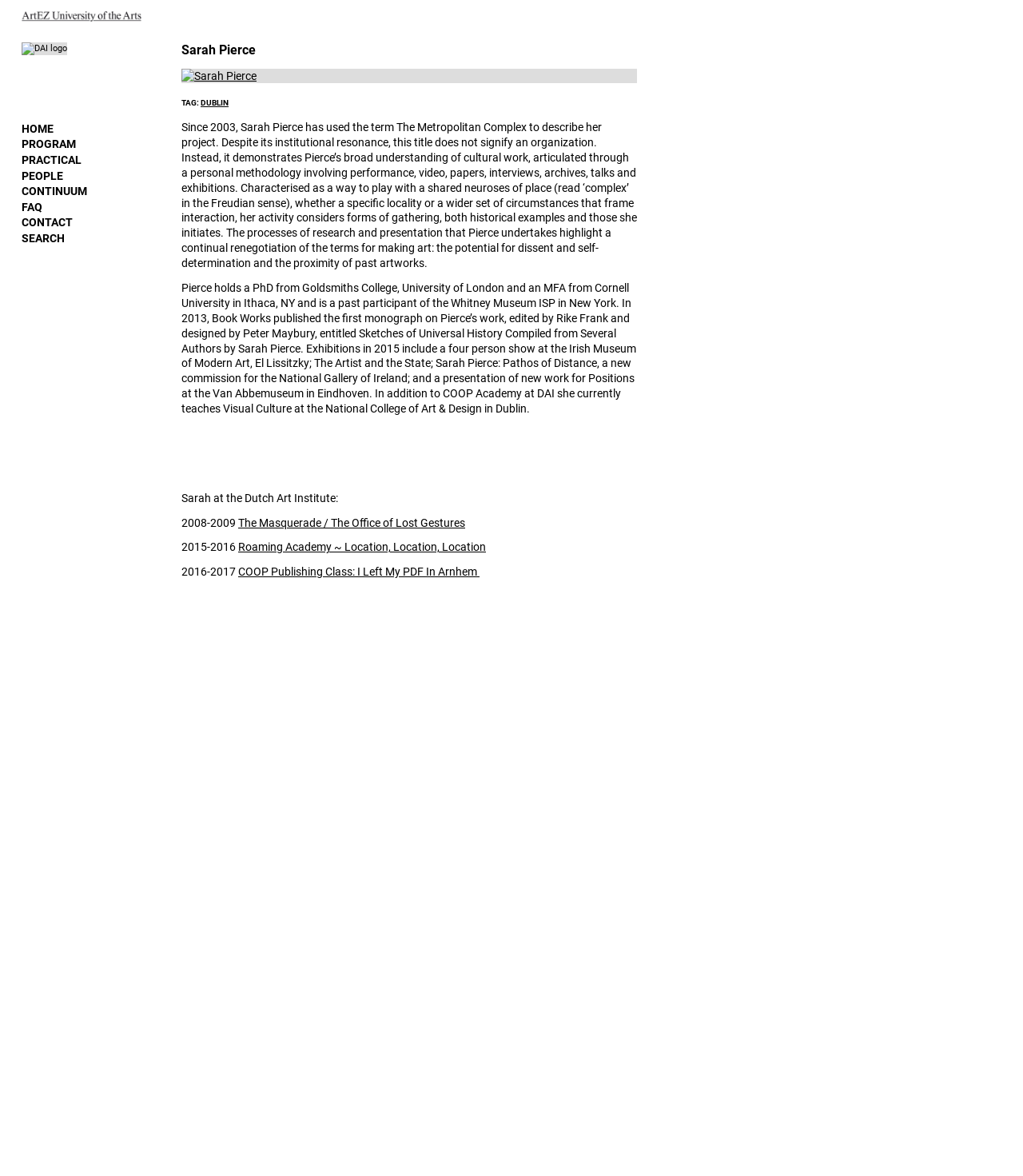Provide a single word or phrase answer to the question: 
What is the institution where Sarah Pierce teaches Visual Culture?

National College of Art & Design